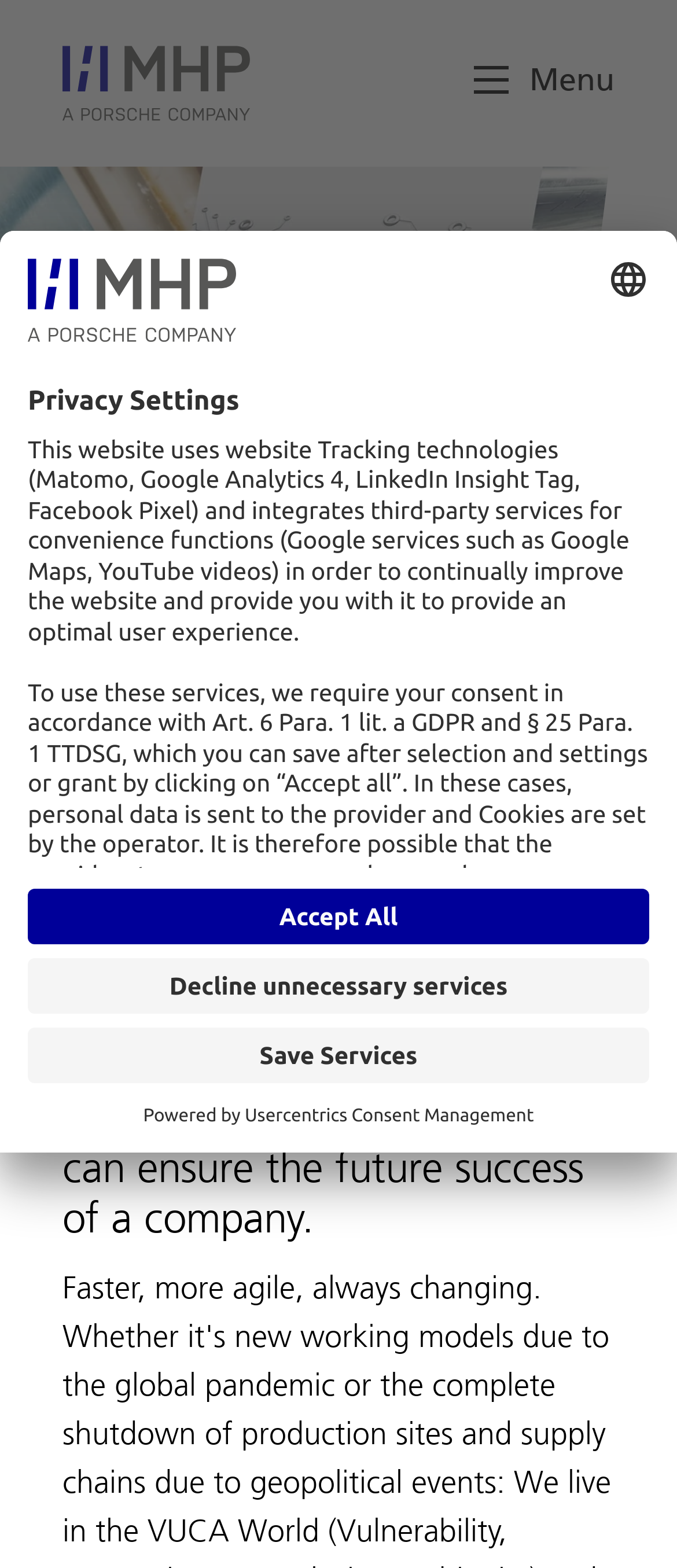How many types of services can be managed in the privacy settings?
Offer a detailed and full explanation in response to the question.

In the privacy settings dialog box, there are five types of services that can be managed: Marketing, Functional, Essential, Legitimate interest, and Statistics.